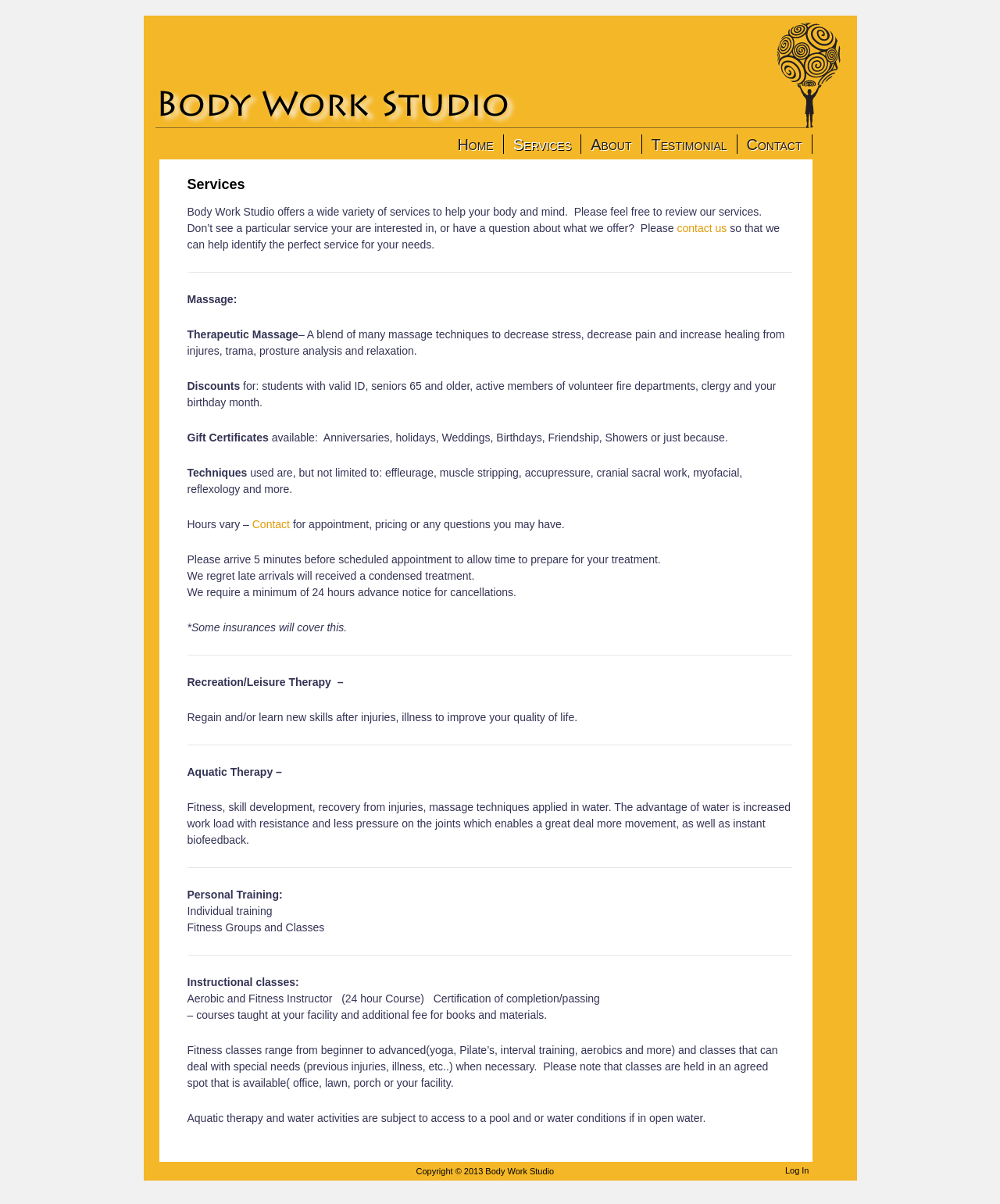Determine the bounding box coordinates of the clickable area required to perform the following instruction: "Click the Contact link". The coordinates should be represented as four float numbers between 0 and 1: [left, top, right, bottom].

[0.737, 0.111, 0.811, 0.128]